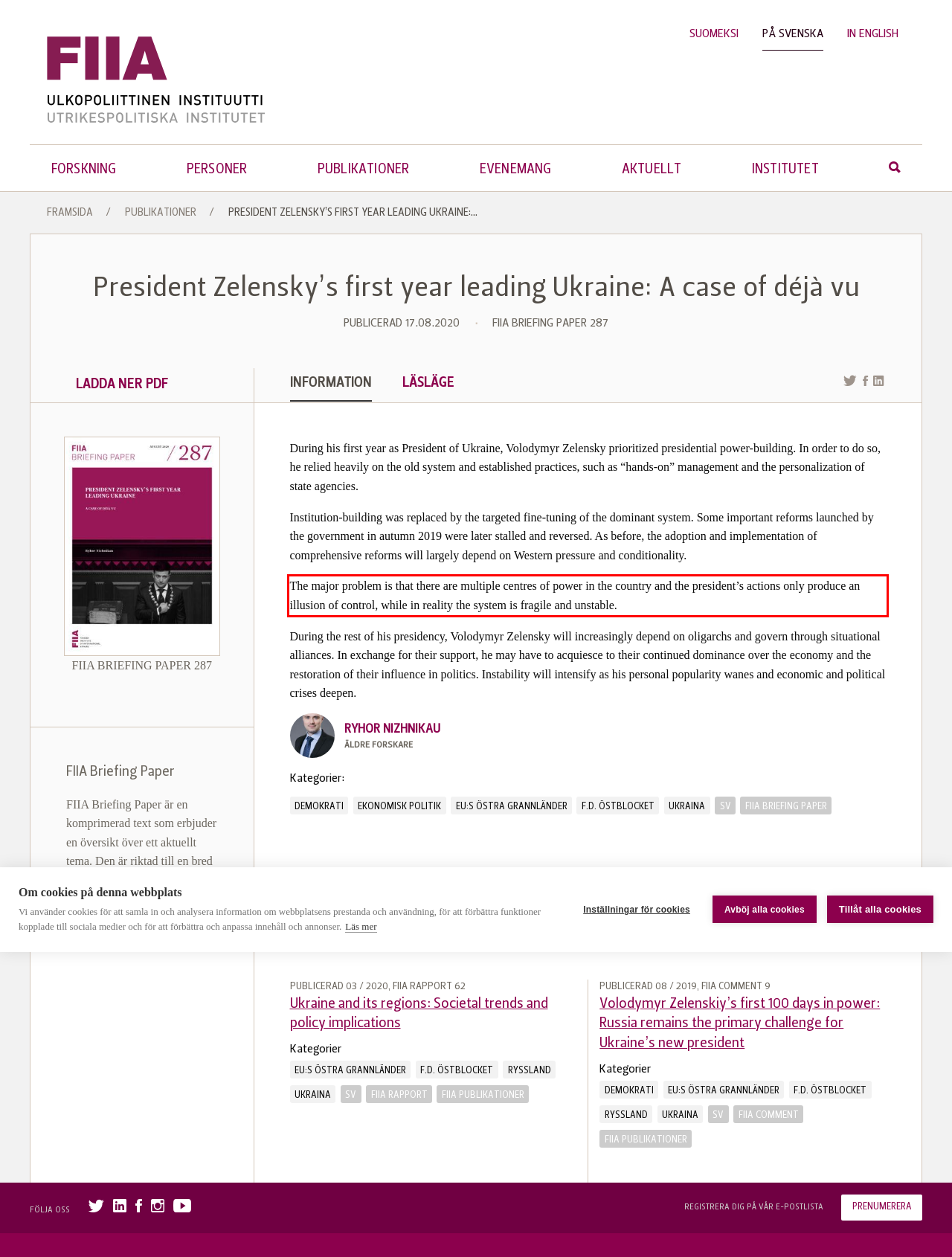You have a screenshot of a webpage with a red bounding box. Use OCR to generate the text contained within this red rectangle.

The major problem is that there are multiple centres of power in the country and the president’s actions only produce an illusion of control, while in reality the system is fragile and unstable.